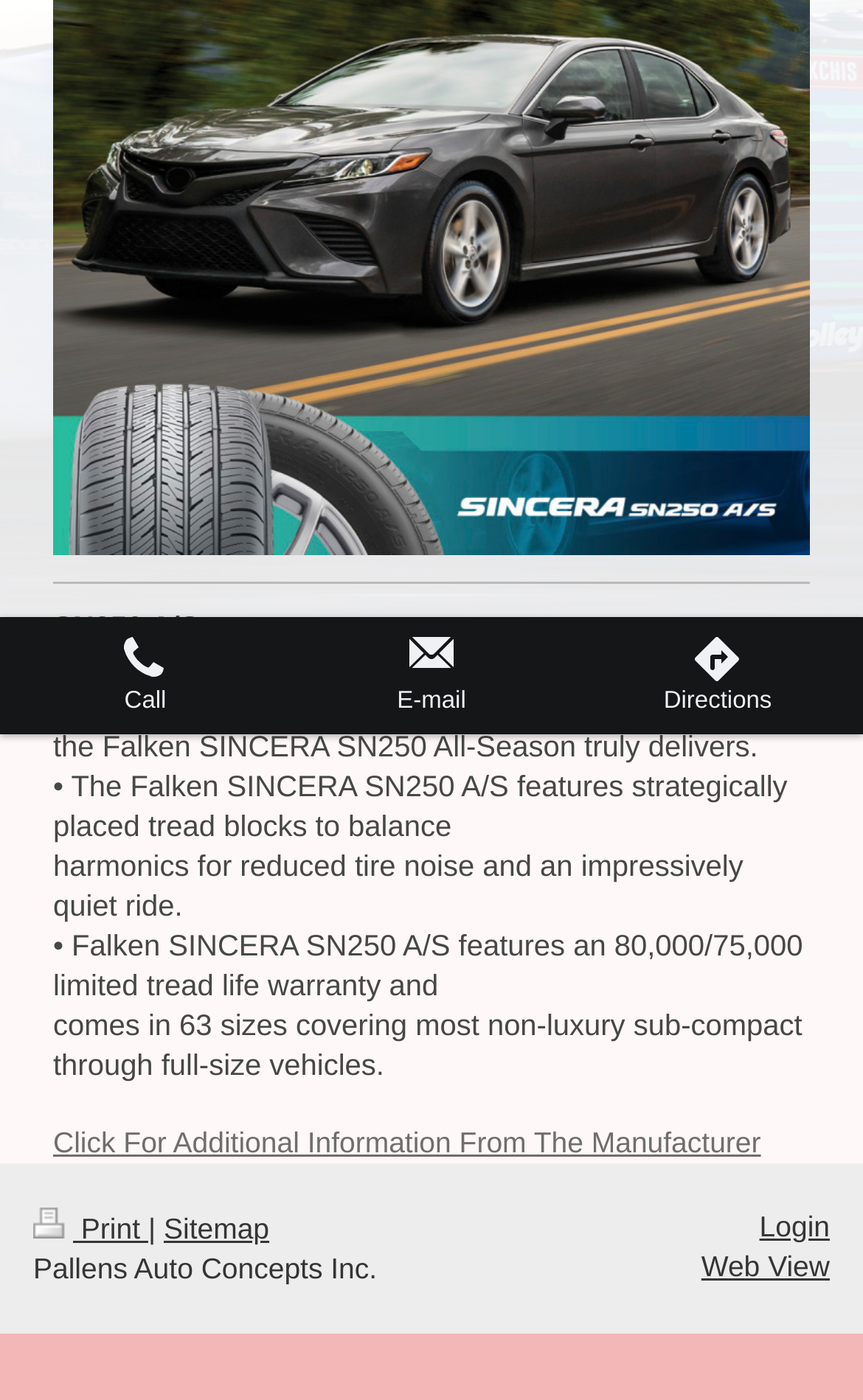Extract the bounding box for the UI element that matches this description: "Print".

[0.038, 0.865, 0.172, 0.889]